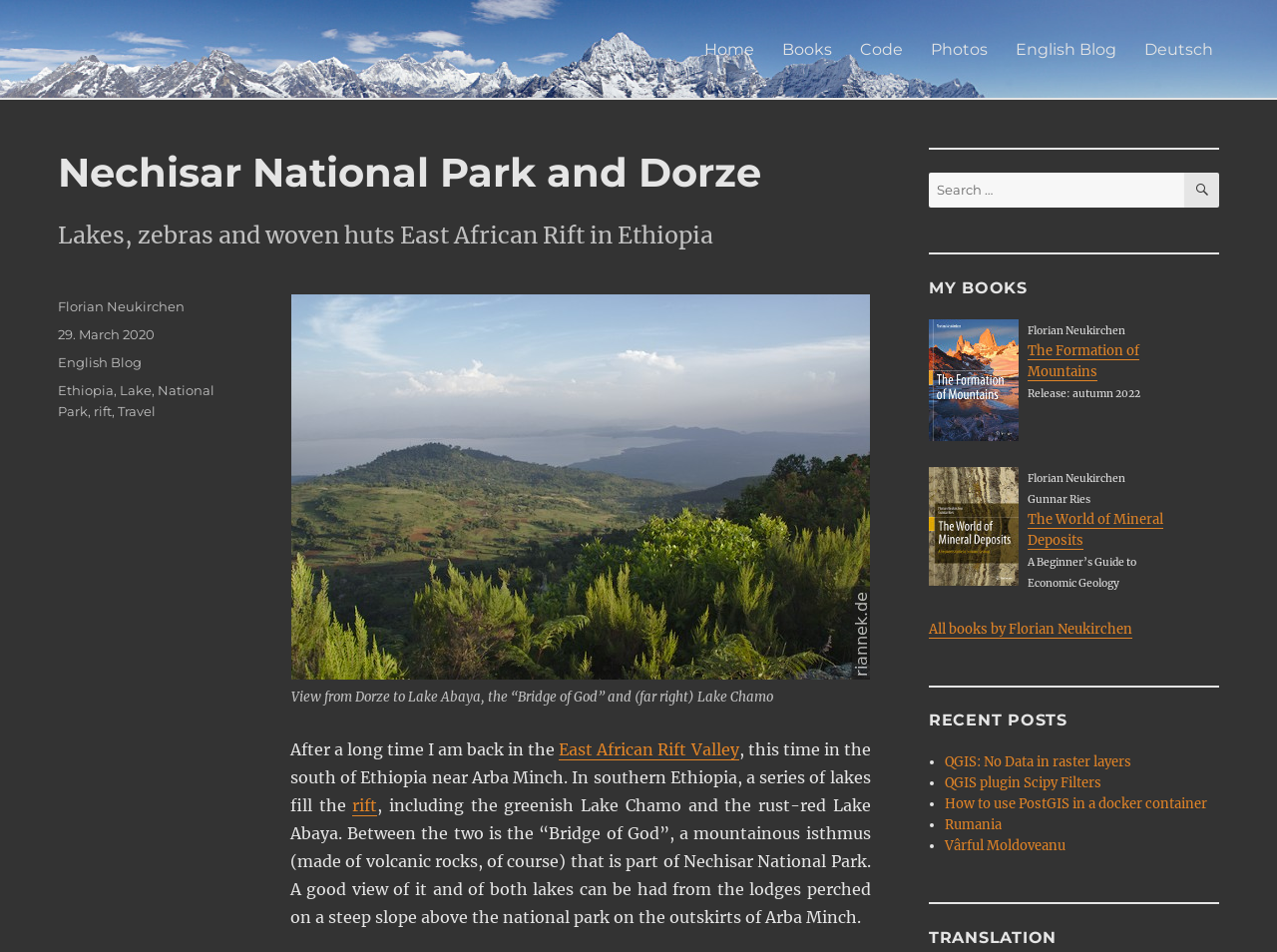What is the name of the national park mentioned?
By examining the image, provide a one-word or phrase answer.

Nechisar National Park